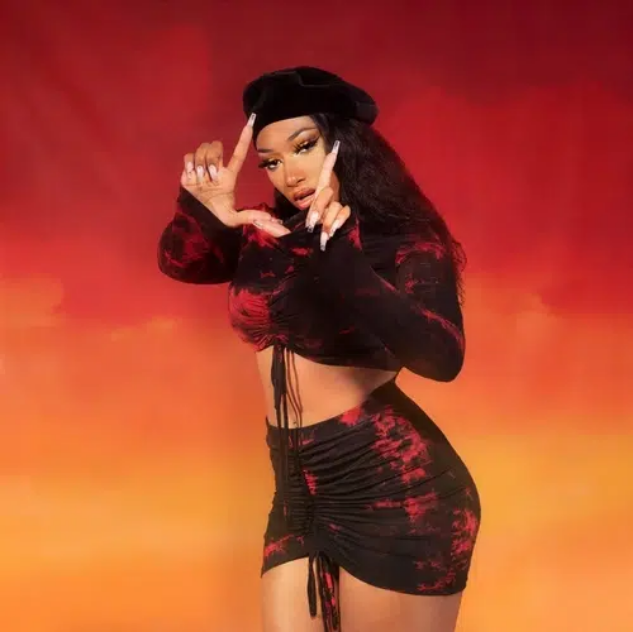Present an elaborate depiction of the scene captured in the image.

In this striking image, a confident woman poses against a vibrant backdrop that transitions from deep red to orange hues, creating an energetic atmosphere. She wears a form-fitting black crop top adorned with red tie-dye patterns, paired with a matching high-waisted mini skirt that accentuates her curves. To complete her look, she sports a stylish black beret, adding a chic touch to her ensemble. With her hair cascading in soft waves, she playfully frames her face with her hands, forming an "L" shape, which could symbolize a message of empowerment or self-love. The overall composition encapsulates a sense of boldness and individuality, reflecting modern fashion trends.